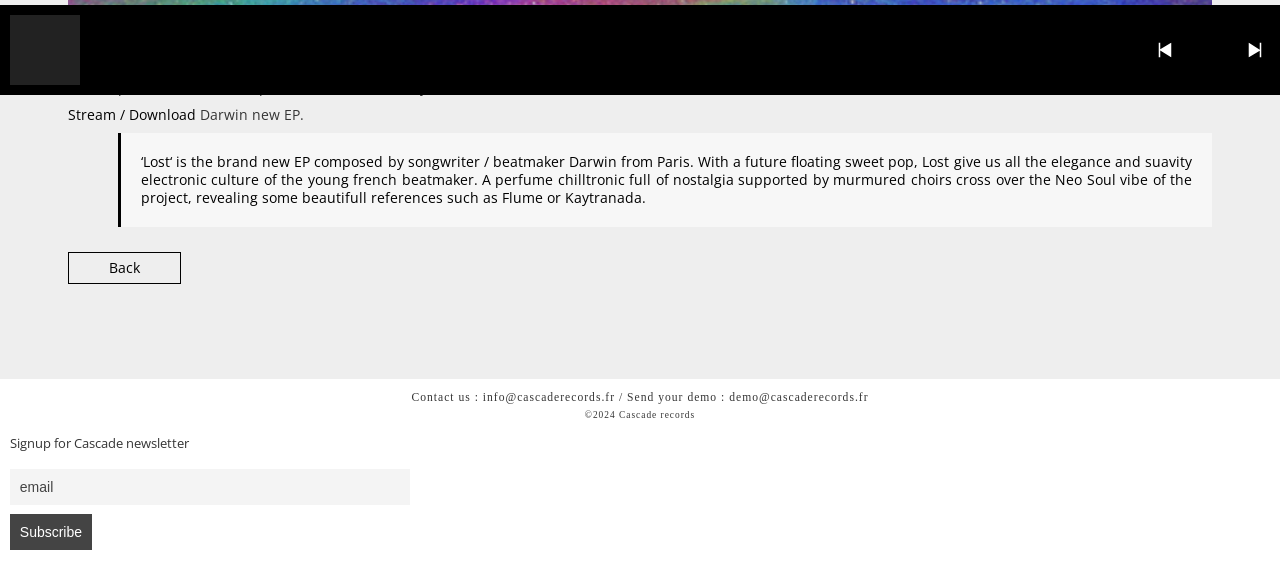Please identify the bounding box coordinates of the element's region that should be clicked to execute the following instruction: "Stream or download Darwin's new EP". The bounding box coordinates must be four float numbers between 0 and 1, i.e., [left, top, right, bottom].

[0.053, 0.184, 0.153, 0.217]